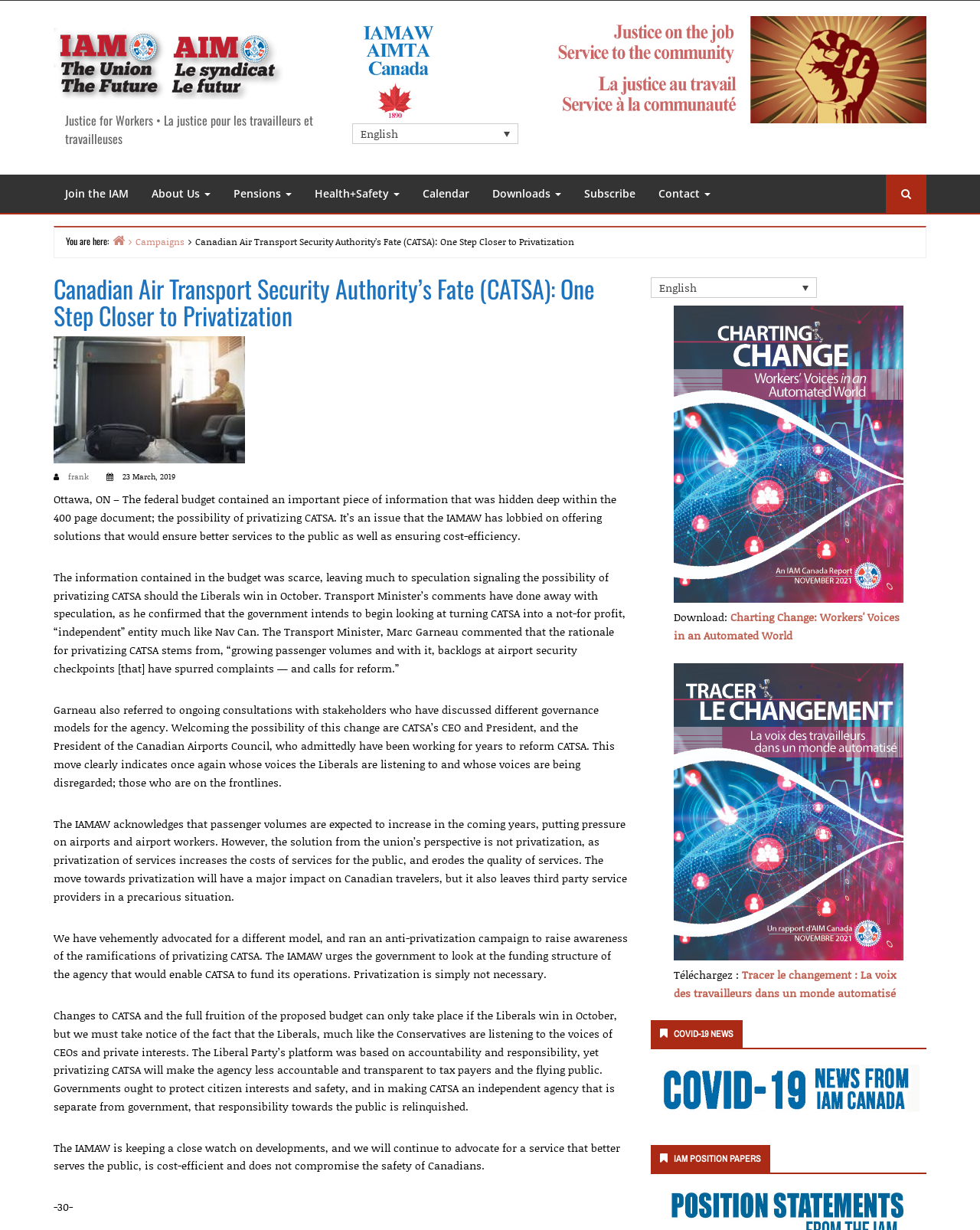Show me the bounding box coordinates of the clickable region to achieve the task as per the instruction: "Read the 'Canadian Air Transport Security Authority’s Fate (CATSA): One Step Closer to Privatization' article".

[0.055, 0.274, 0.641, 0.377]